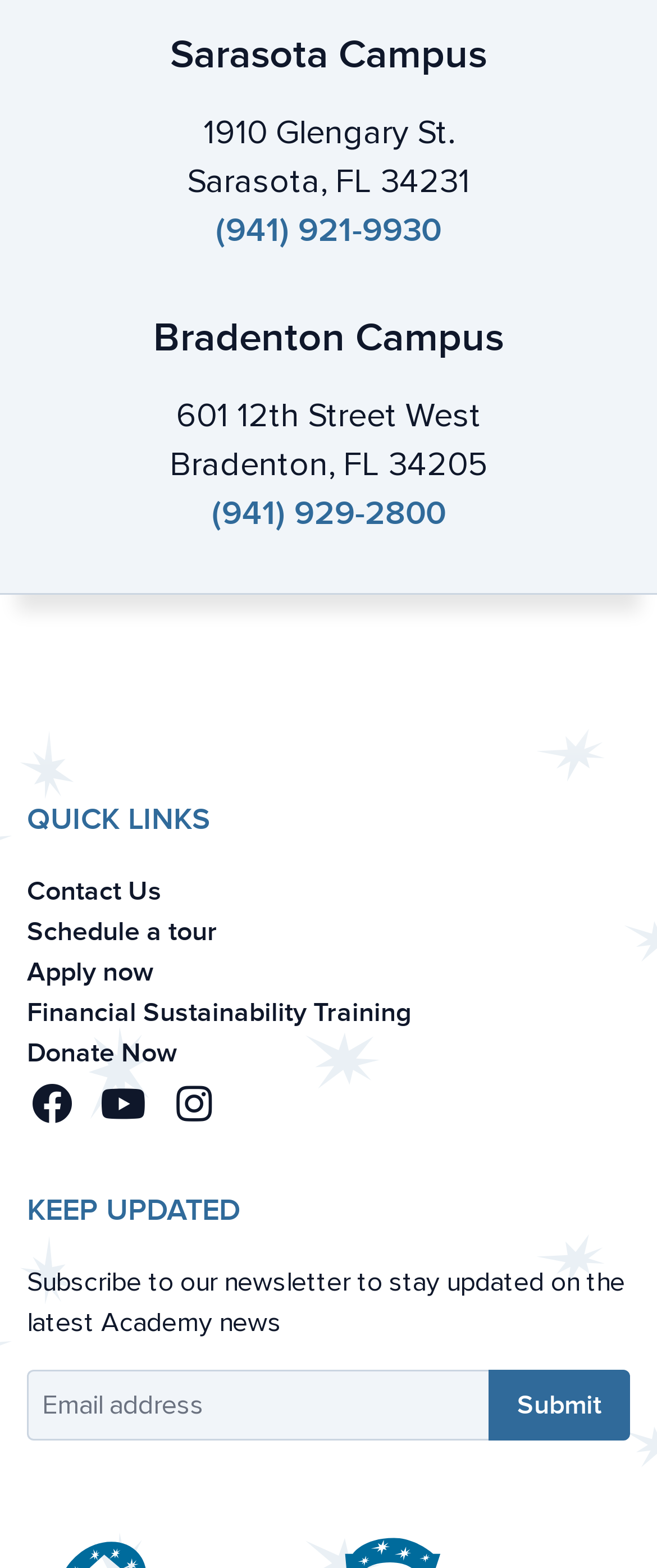Find the bounding box coordinates of the element's region that should be clicked in order to follow the given instruction: "Subscribe to the newsletter". The coordinates should consist of four float numbers between 0 and 1, i.e., [left, top, right, bottom].

[0.041, 0.874, 0.744, 0.919]